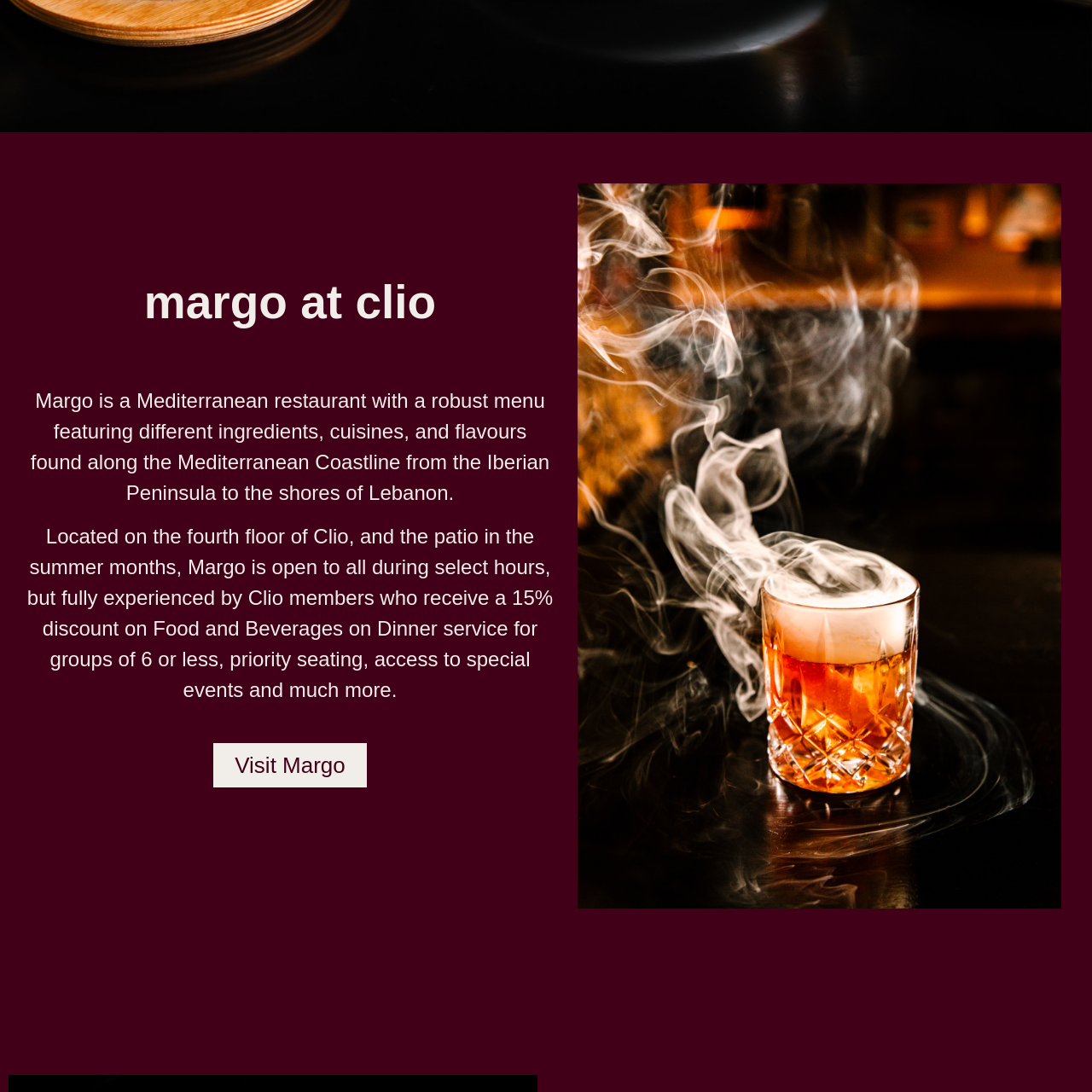Articulate a detailed description of the image inside the red frame.

The image showcases an artistic and minimalist logo for "Margo," a Mediterranean restaurant. It features clean, simple lines, emphasizing elegance and sophistication. The logo reflects the essence of Mediterranean cuisine, symbolizing the diverse ingredients and flavors drawn from various regions, from the Iberian Peninsula to Lebanon. Below the logo, the text "Margo at Clio" reinforces the restaurant's connection to its location, situated on the fourth floor of the Clio building. The design and layout convey a refined dining experience, inviting patrons to explore a menu rich with traditional Mediterranean dishes.